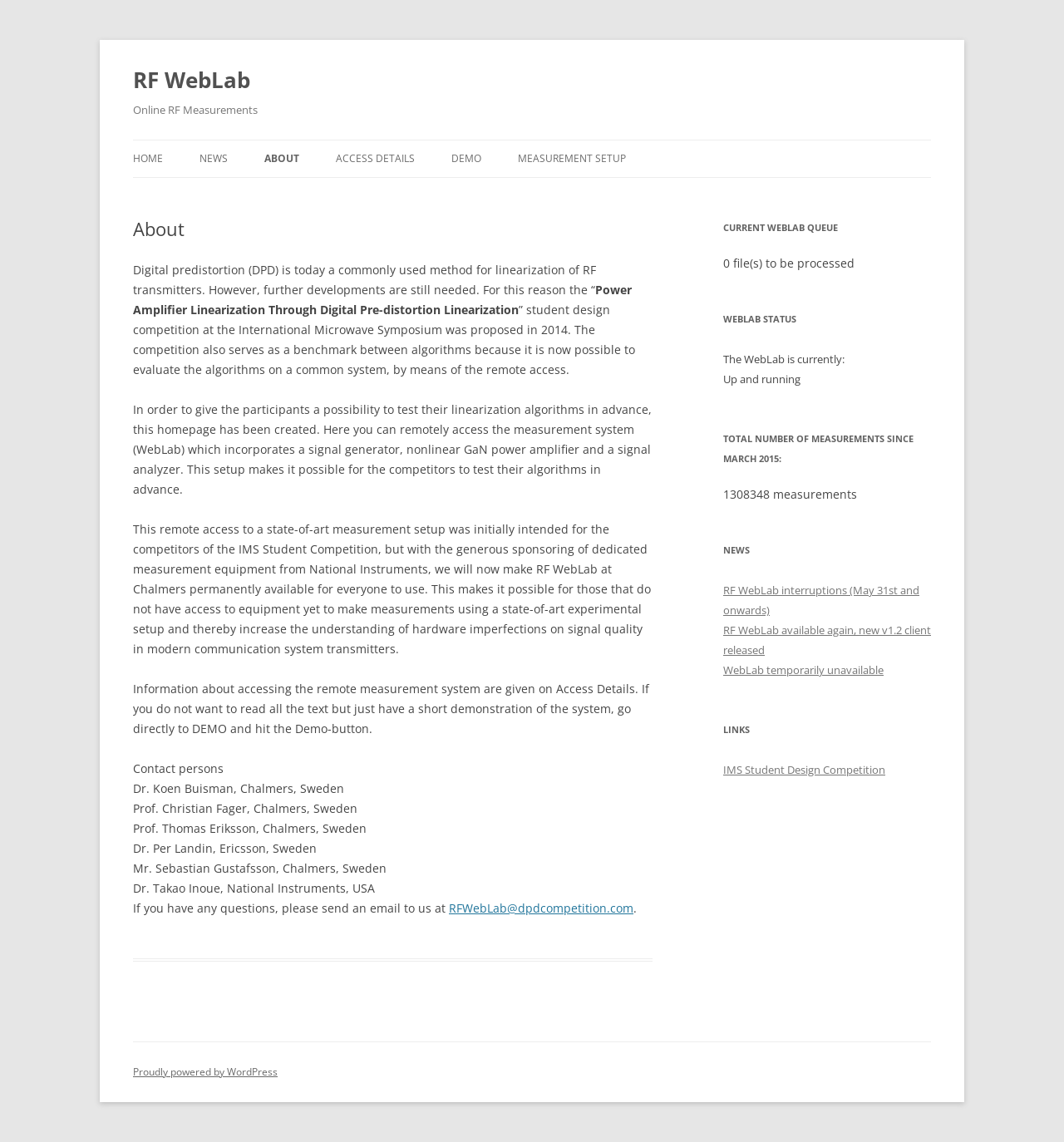Determine the bounding box coordinates of the UI element described below. Use the format (top-left x, top-left y, bottom-right x, bottom-right y) with floating point numbers between 0 and 1: Access Details

[0.316, 0.123, 0.39, 0.155]